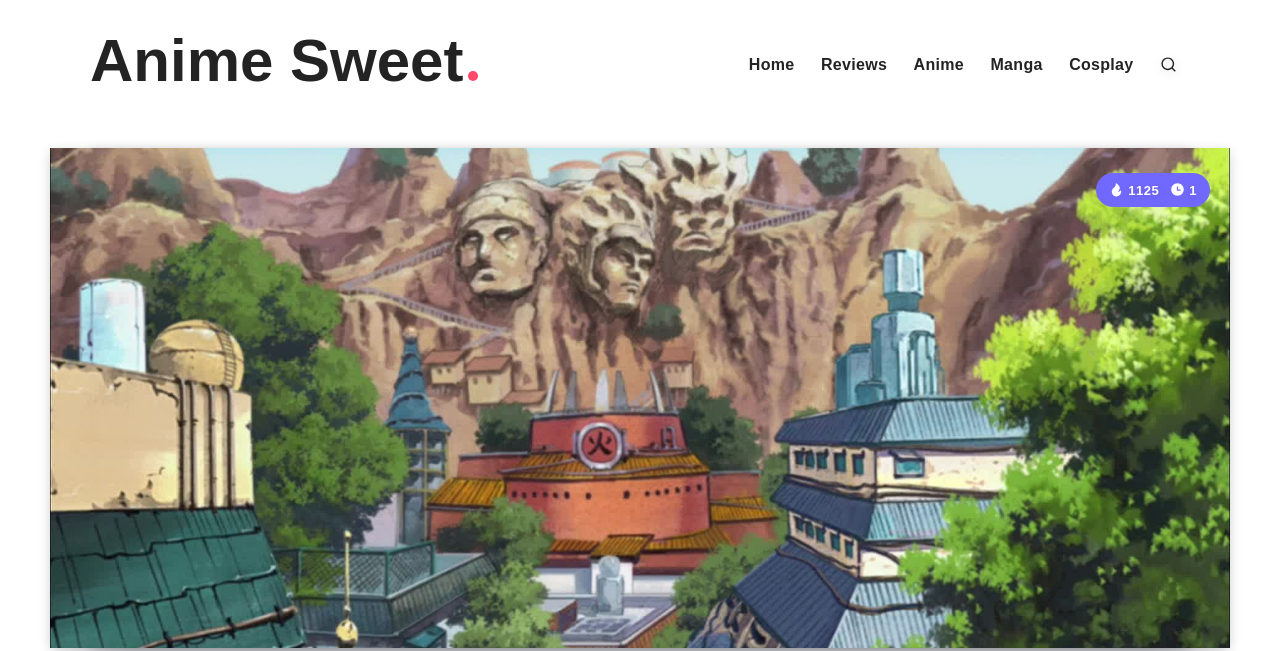What is the name of the anime referenced in the title?
Look at the image and provide a detailed response to the question.

The title of the webpage is 'Naruto meets Animal Crossing: A fan recreates Konoha on his personal island 〜 Anime Sweet 💕', which suggests that the anime being referenced is Naruto.